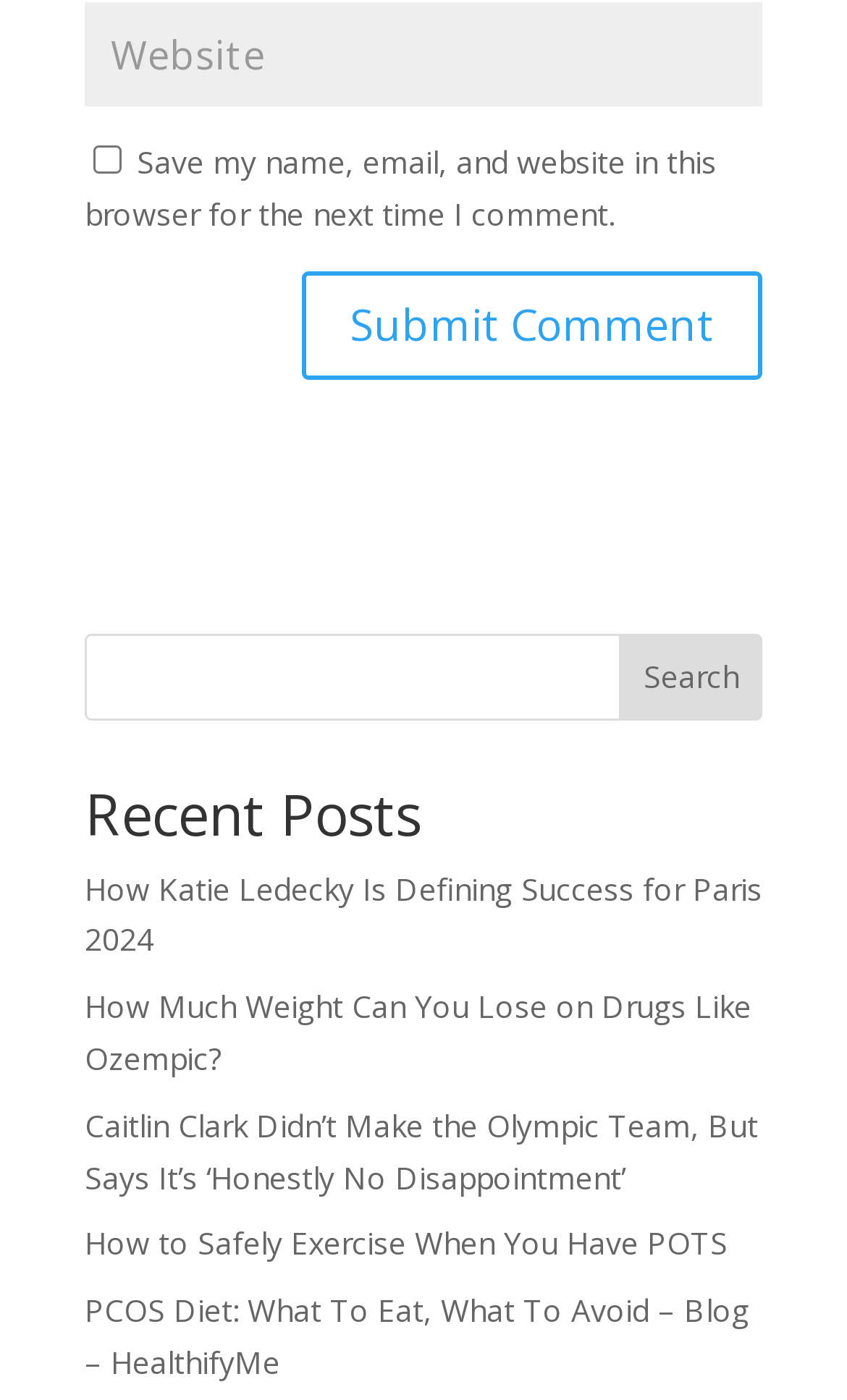Find the bounding box coordinates of the element's region that should be clicked in order to follow the given instruction: "Submit a comment". The coordinates should consist of four float numbers between 0 and 1, i.e., [left, top, right, bottom].

[0.356, 0.193, 0.9, 0.271]